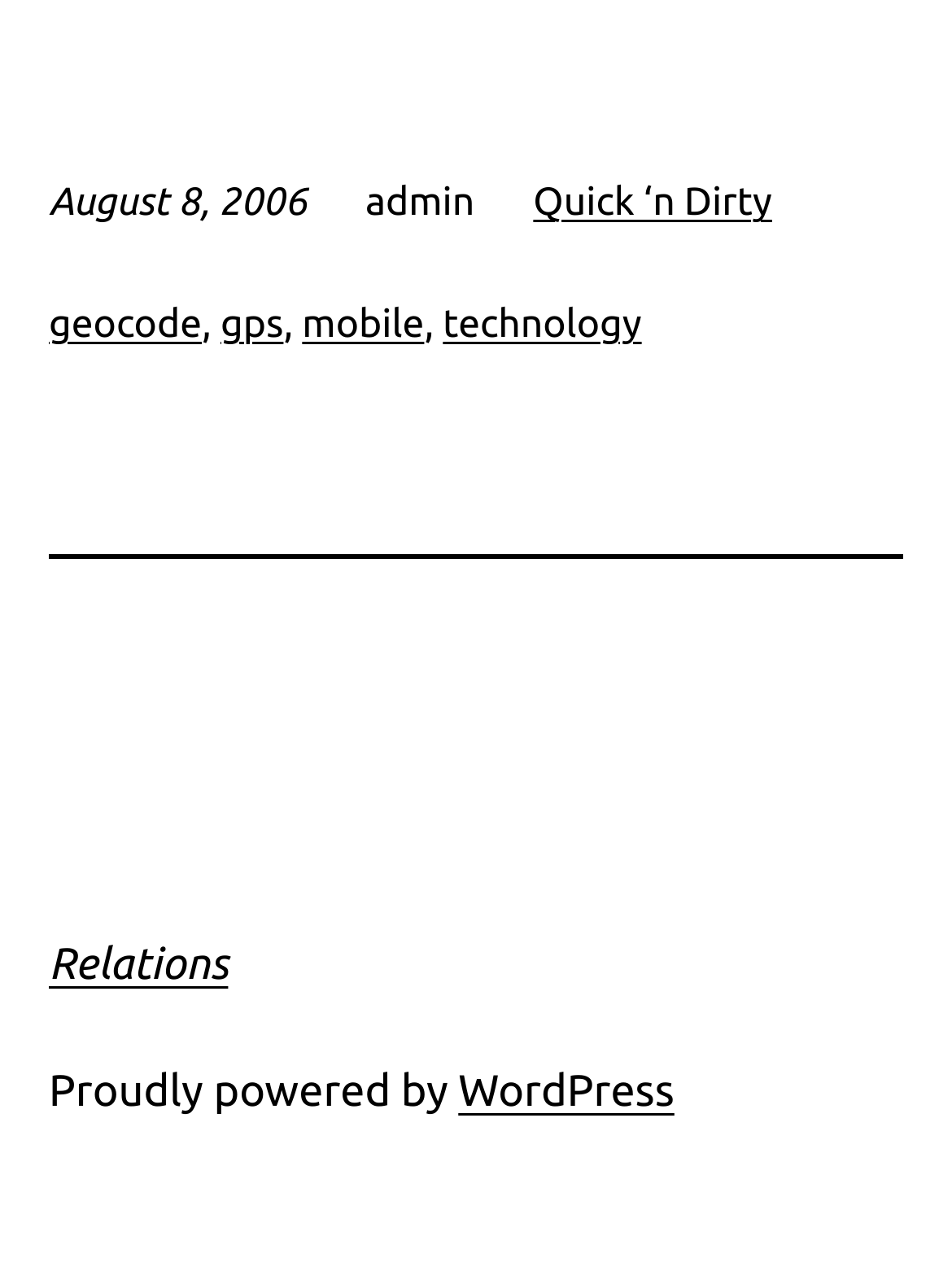Based on the element description "technology", predict the bounding box coordinates of the UI element.

[0.465, 0.236, 0.674, 0.27]